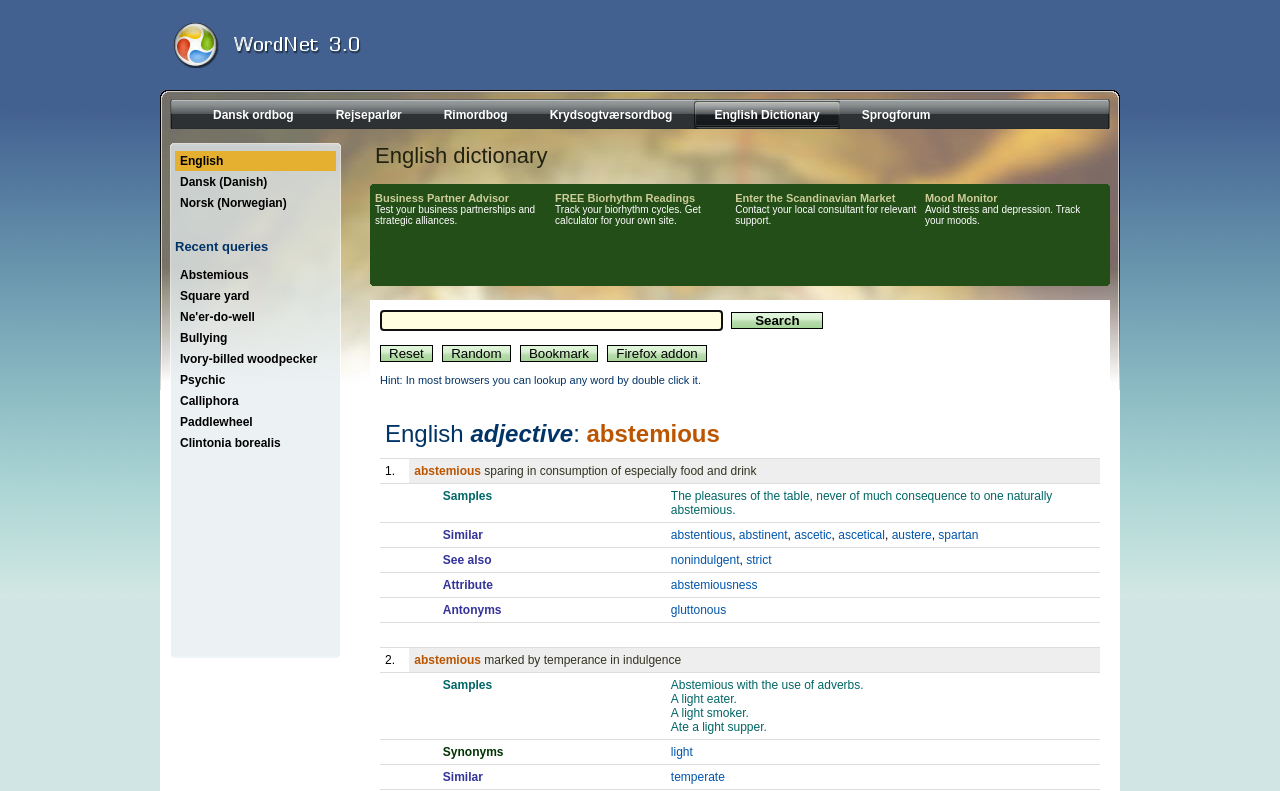Please identify the bounding box coordinates of the clickable area that will allow you to execute the instruction: "Reset the search".

[0.297, 0.436, 0.338, 0.458]